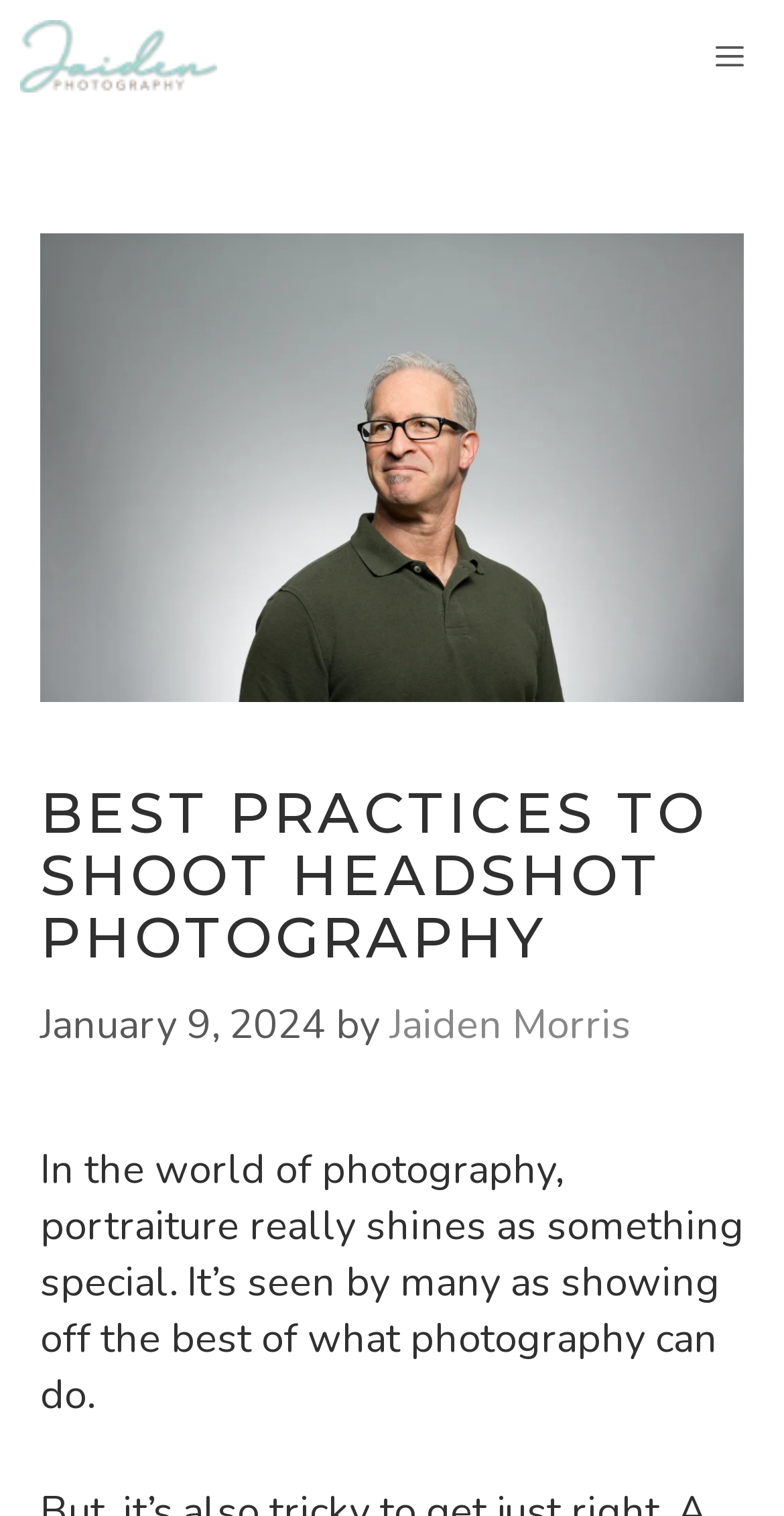Extract the bounding box coordinates for the described element: "title="Jaiden Photography"". The coordinates should be represented as four float numbers between 0 and 1: [left, top, right, bottom].

[0.026, 0.0, 0.277, 0.074]